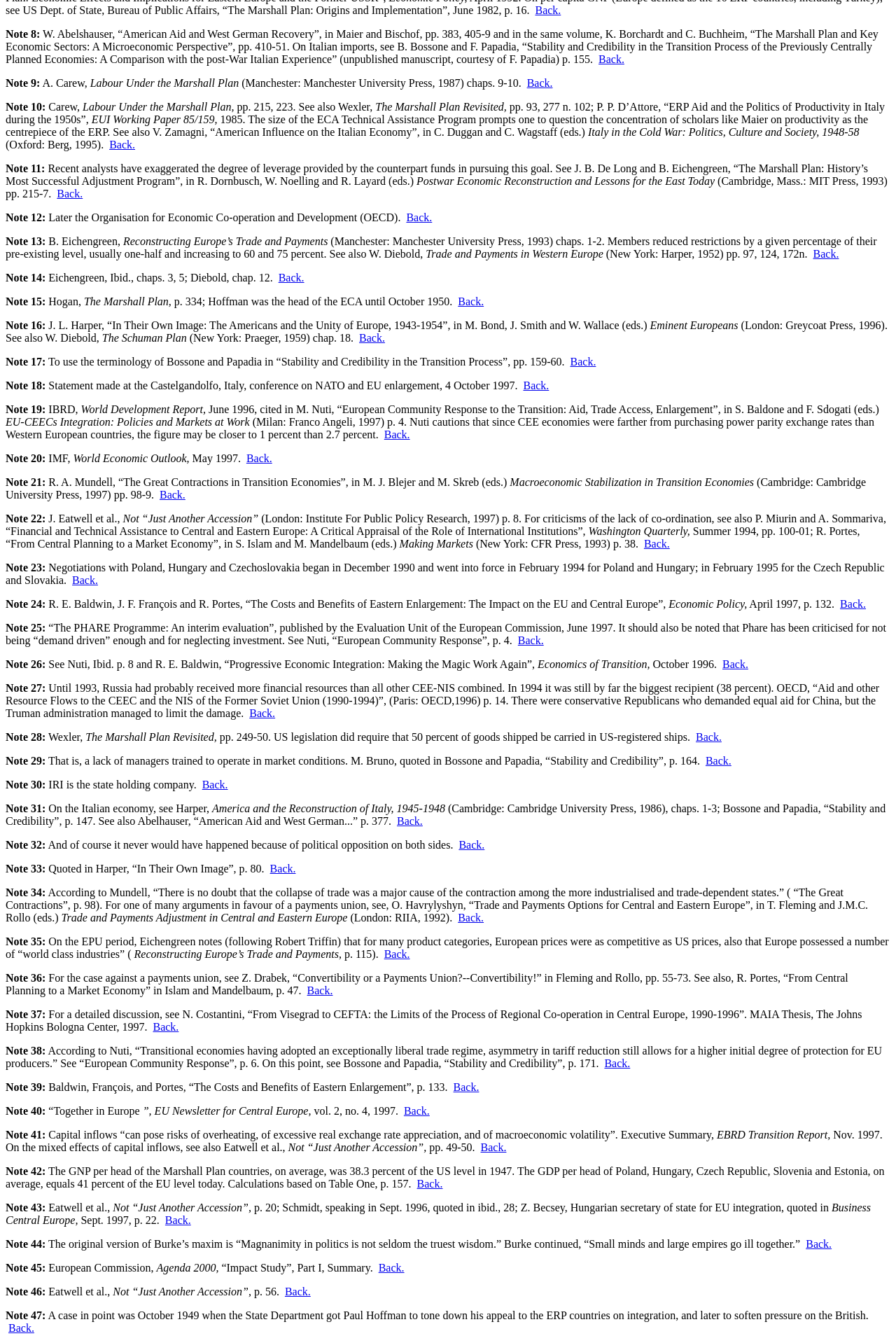Locate the bounding box coordinates of the element you need to click to accomplish the task described by this instruction: "go back".

[0.588, 0.057, 0.617, 0.066]